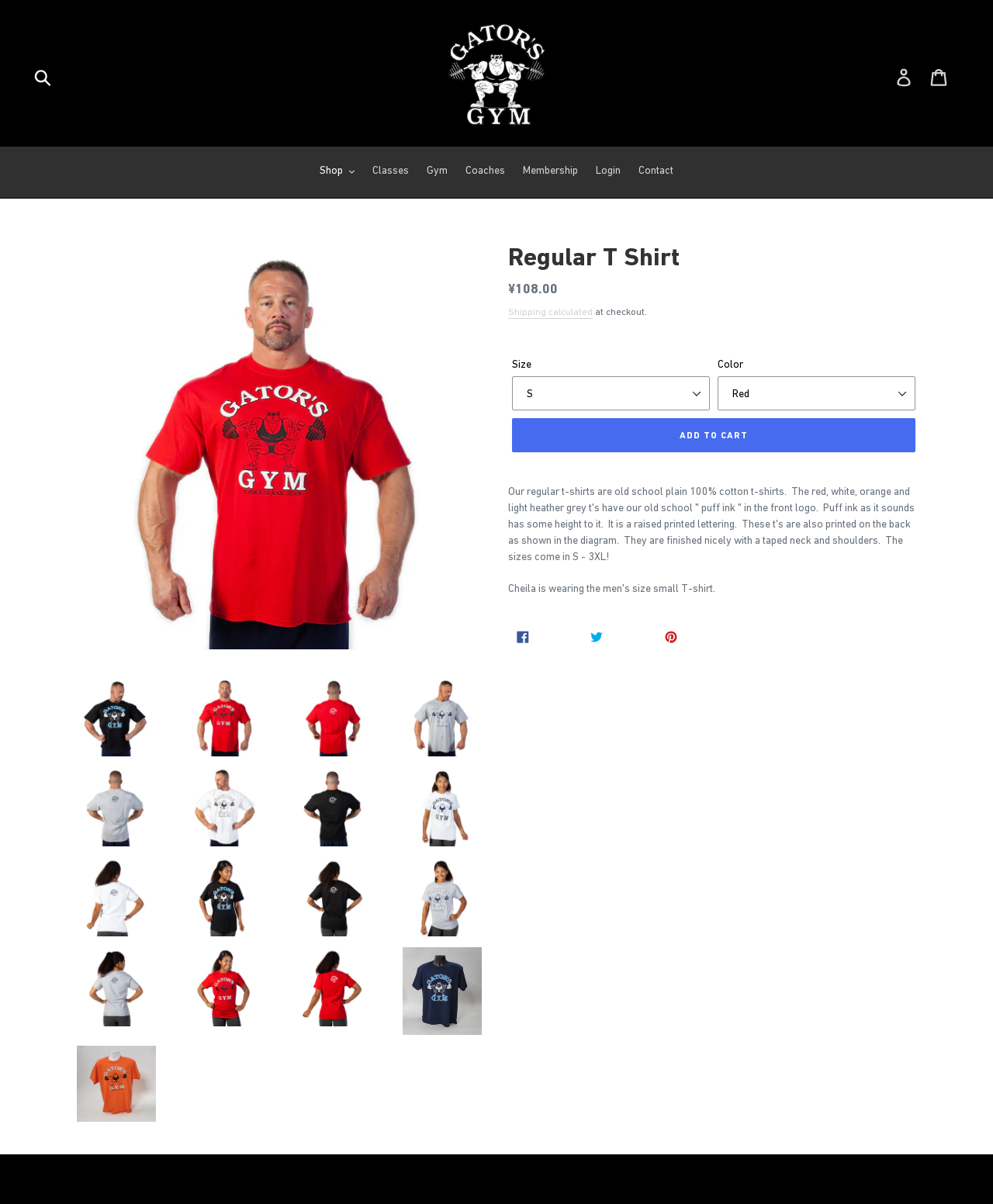Based on the image, give a detailed response to the question: What is the material of the regular t-shirt?

I found the material of the regular t-shirt by reading the product description, which states that the regular t-shirts are 'old school plain 100% cotton t-shirts'.